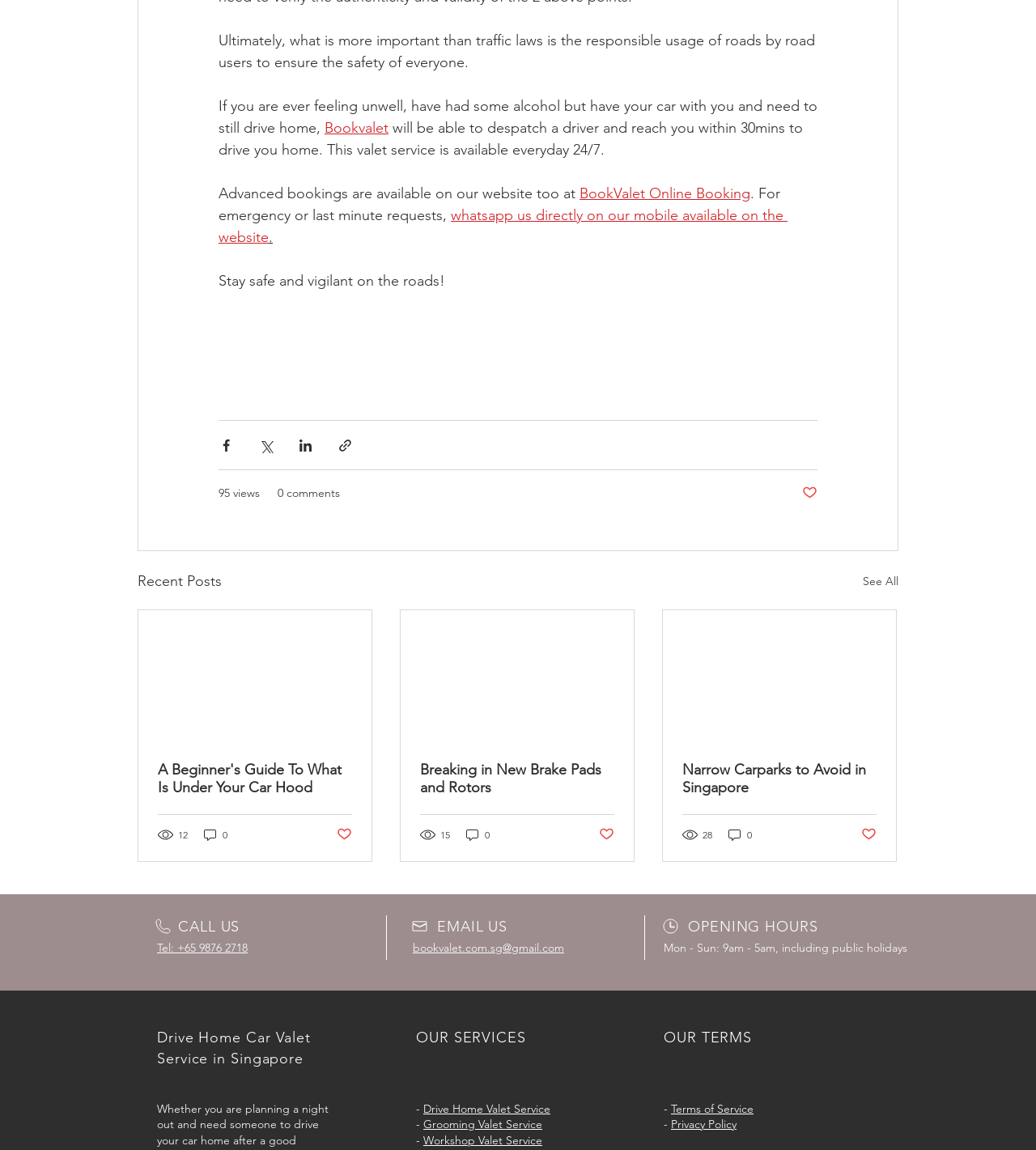Locate the bounding box coordinates of the segment that needs to be clicked to meet this instruction: "Learn about the terms of service".

[0.648, 0.958, 0.727, 0.97]